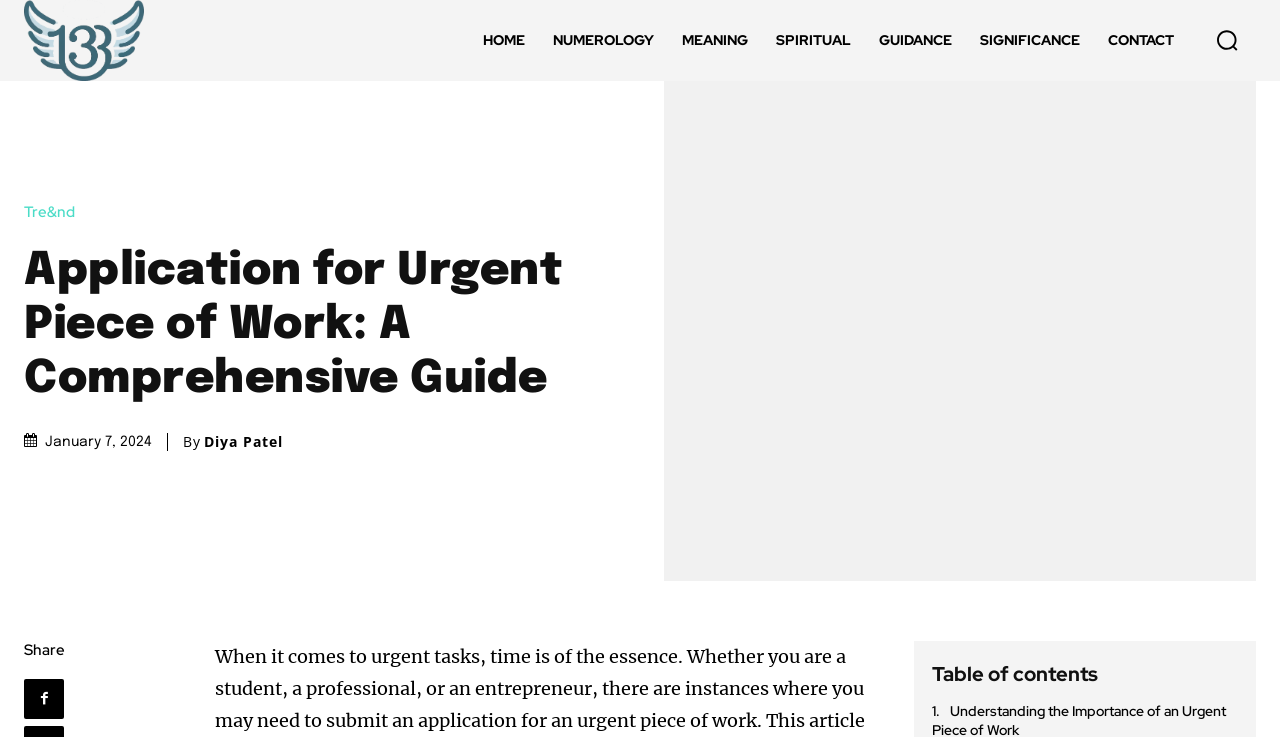Bounding box coordinates should be in the format (top-left x, top-left y, bottom-right x, bottom-right y) and all values should be floating point numbers between 0 and 1. Determine the bounding box coordinate for the UI element described as: Diya Patel

[0.159, 0.587, 0.221, 0.612]